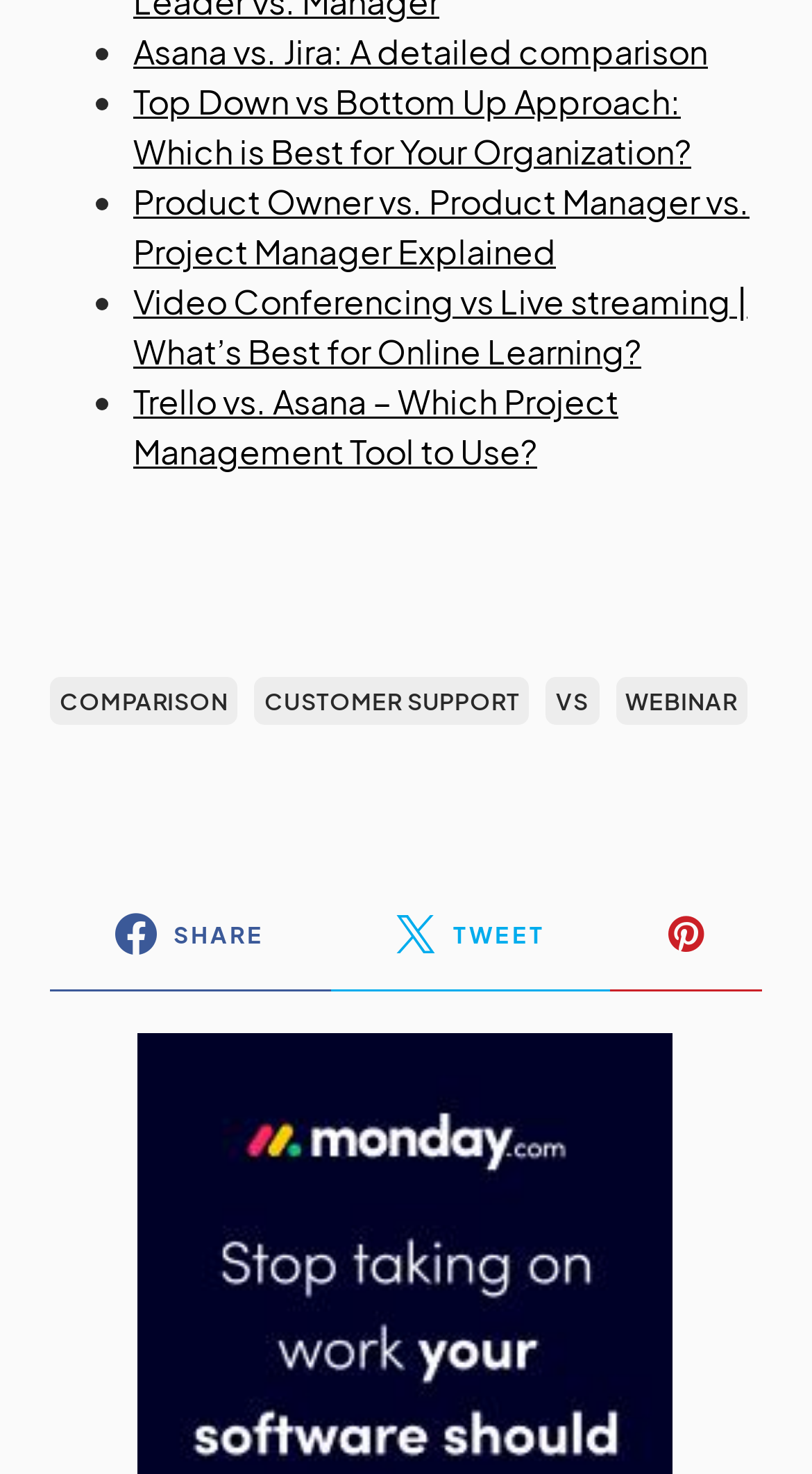How many links are there in the list?
Give a one-word or short-phrase answer derived from the screenshot.

5